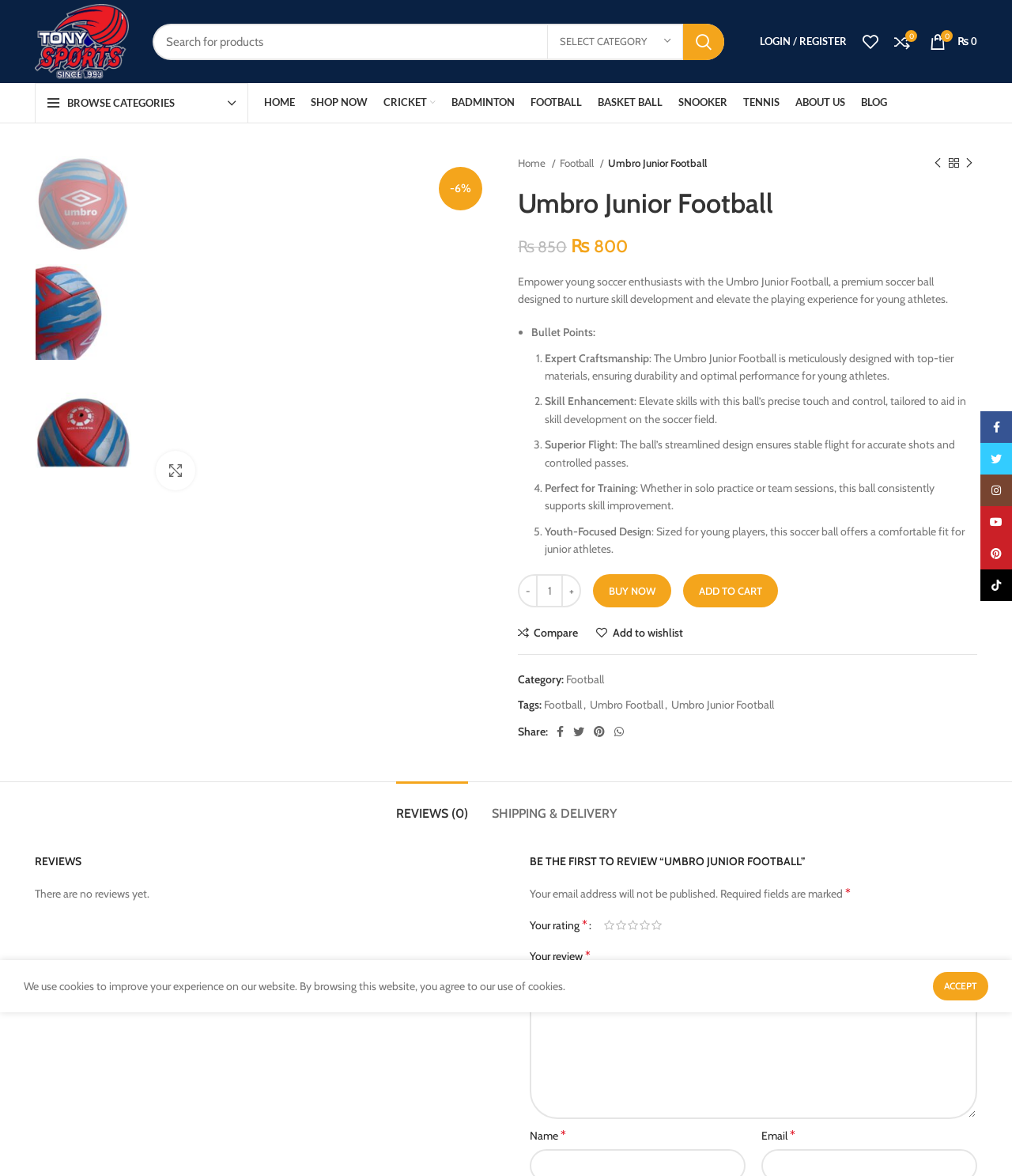Carefully examine the image and provide an in-depth answer to the question: What is the name of the football?

I found the answer by looking at the title of the webpage, which is 'Umbro Junior Football - Tony Sports'. Additionally, the image of the football has an alt text 'Umbro Junior Football', which further confirms the answer.